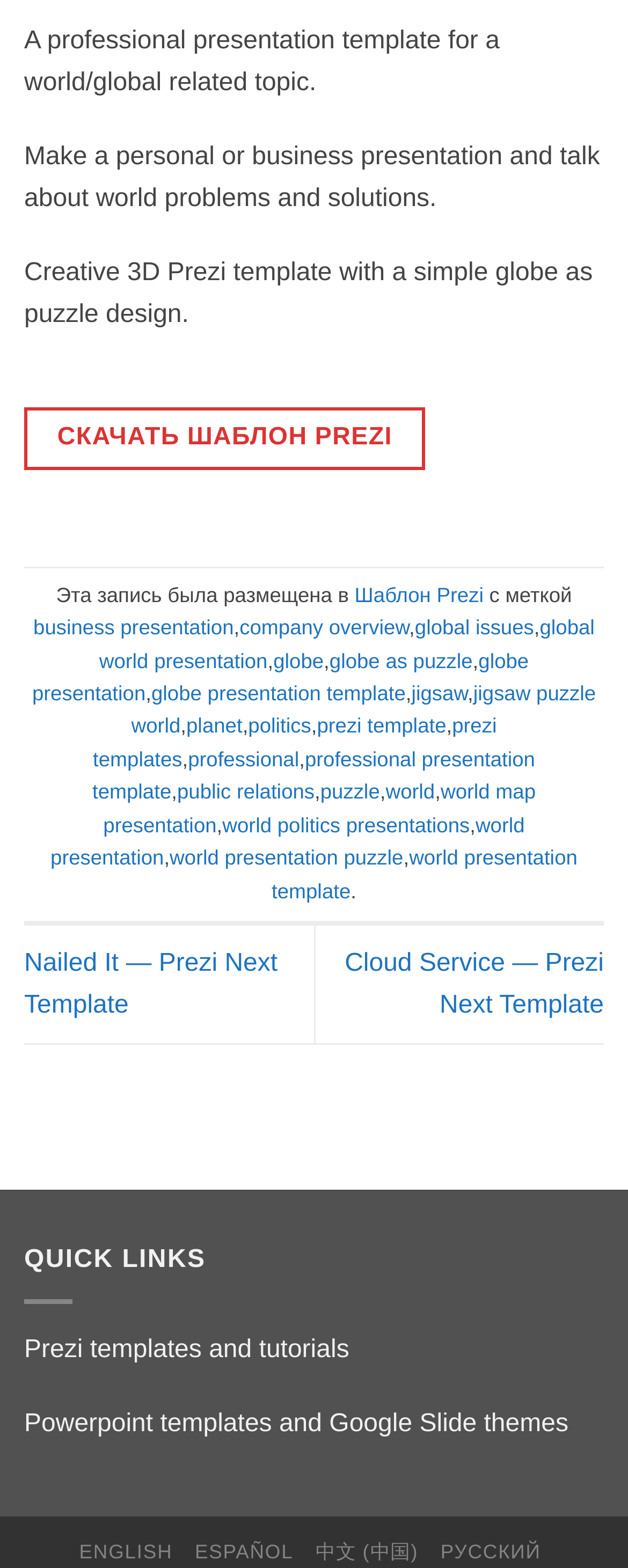Please determine the bounding box coordinates for the element that should be clicked to follow these instructions: "visit the Prezi template page".

[0.565, 0.371, 0.77, 0.387]